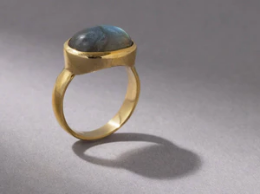Explain the details of the image comprehensively.

This exquisite piece features a stunning labradorite ring, elegantly designed with a smooth, oval stone set in a rich gold band. The iridescent qualities of the labradorite create a captivating play of colors, accentuated by the gentle light that highlights its unique surface. The ring's minimalist yet sophisticated design makes it a perfect accessory for those who appreciate natural beauty and artisan craftsmanship. Ideal for showcasing in a jewelry collection, this piece embodies both elegance and artistic flair.